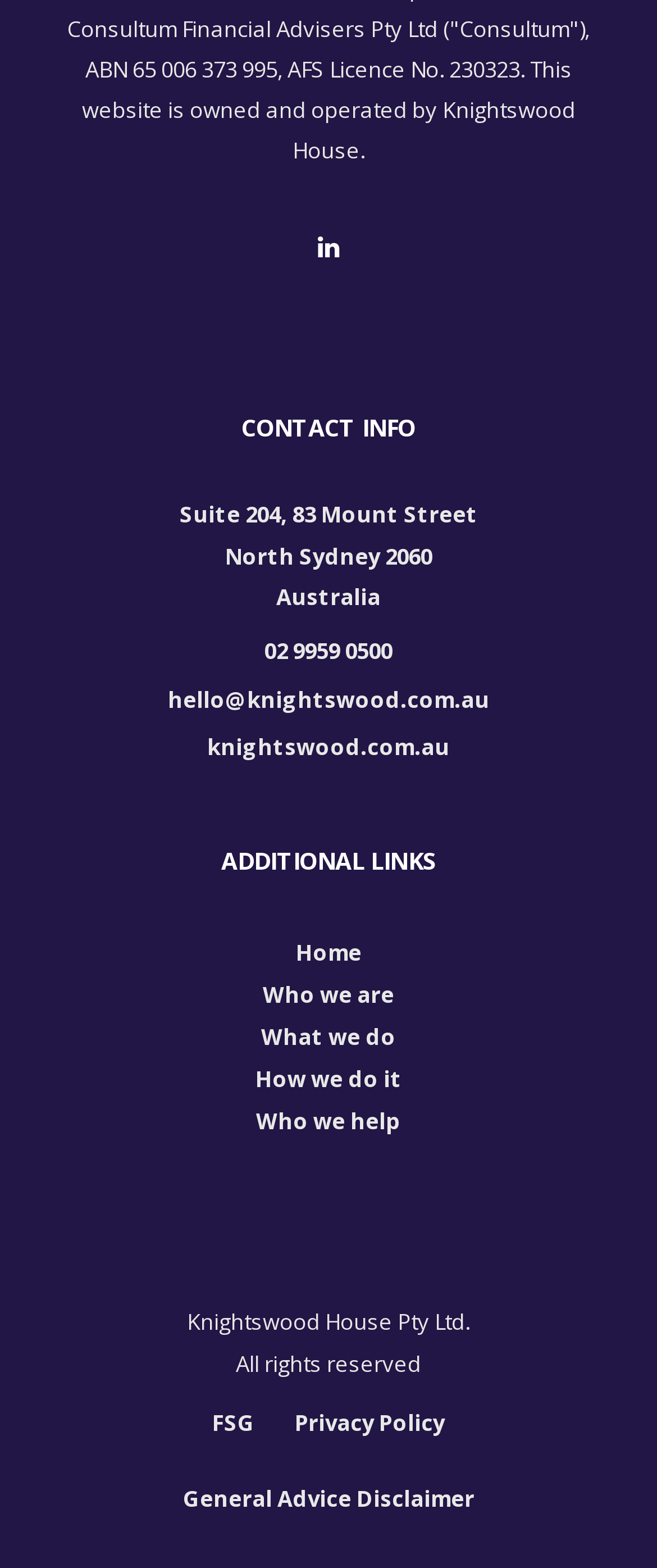Provide the bounding box coordinates of the HTML element described by the text: "Privacy Policy". The coordinates should be in the format [left, top, right, bottom] with values between 0 and 1.

[0.449, 0.894, 0.677, 0.921]